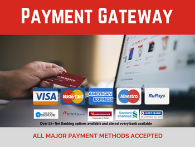Provide an in-depth description of the image.

This image prominently features the text "PAYMENT GATEWAY" in bold white font against a vibrant red background, conveying a sense of urgency and importance. Below this title, there is a depiction of various payment method logos, including Visa, MasterCard, American Express, and others, illustrating the wide range of accepted payment options. A hand is shown holding a credit card, symbolizing user engagement with online transactions. The bottom section includes the phrase "ALL MAJOR PAYMENT METHODS ACCEPTED," reinforcing the message of inclusivity in payment processing. Overall, the design aims to provide reassurance and clarity to users regarding secure and varied payment methods available for transactions.